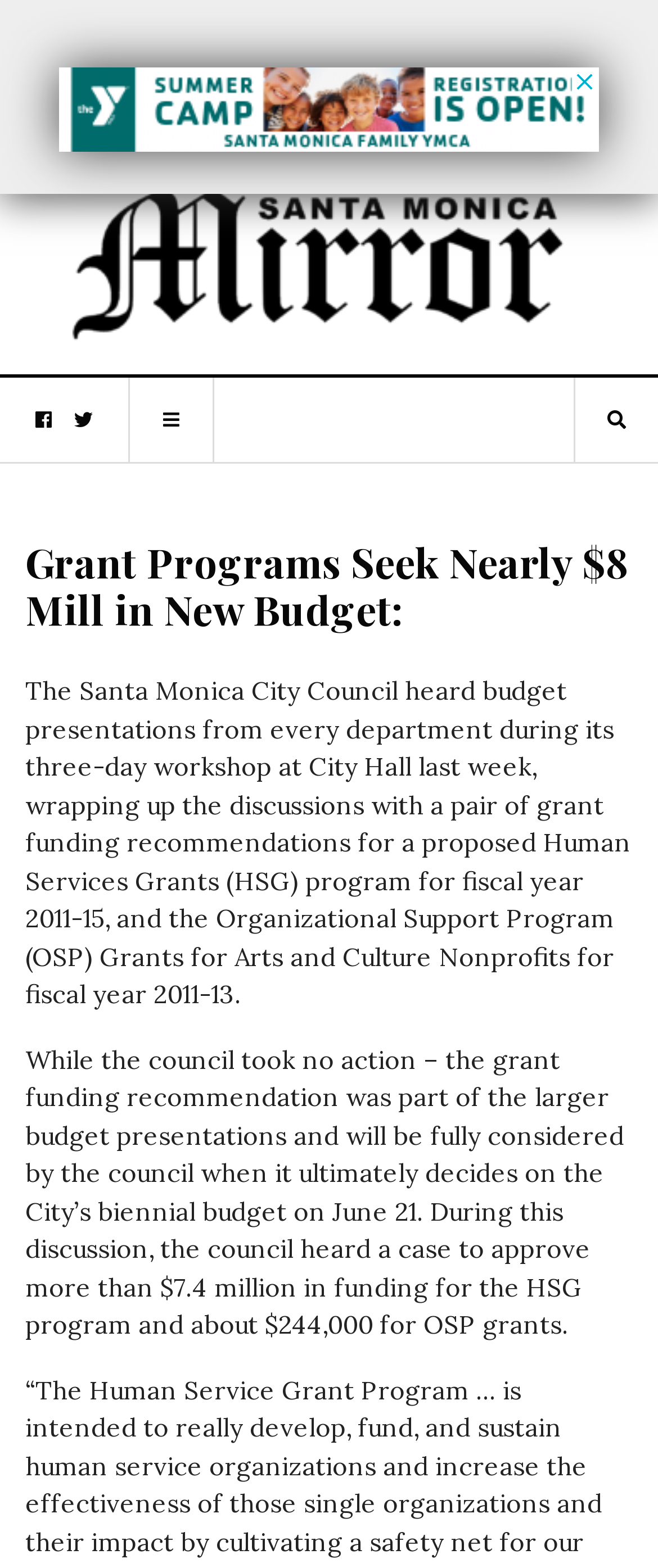When will the City Council decide on the biennial budget?
Examine the webpage screenshot and provide an in-depth answer to the question.

The answer can be found in the second StaticText element, which mentions 'the council will ultimately decide on the City’s biennial budget on June 21'.